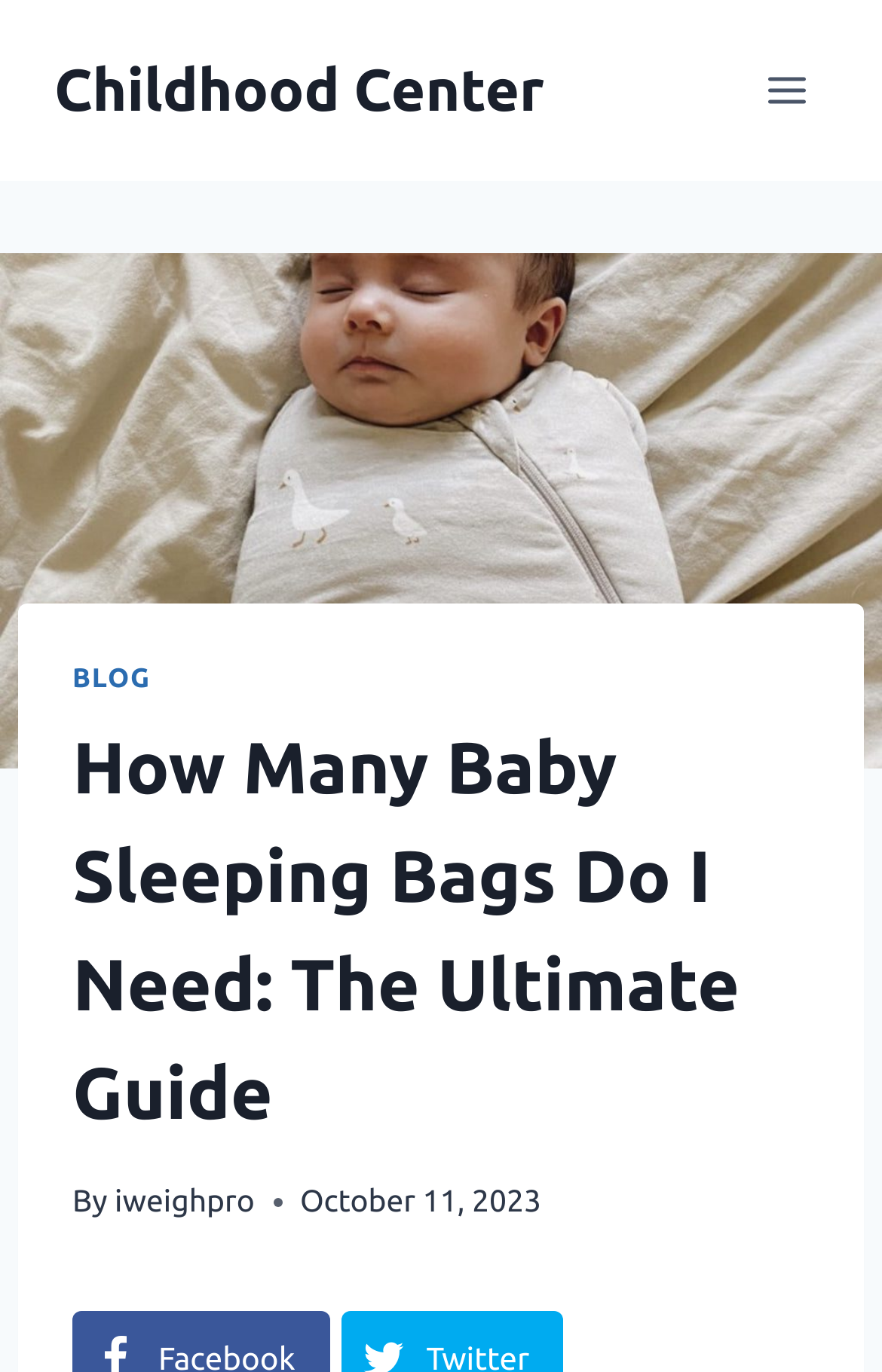Give a detailed account of the webpage, highlighting key information.

The webpage is about a guide on how many baby sleeping bags are needed, with the title "How Many Baby Sleeping Bags Do I Need: The Ultimate Guide" prominently displayed at the top. 

At the very top left, there is a link to "Childhood Center". Next to it, on the top right, is a button to "Open menu". 

Below the top section, there is a large image that spans the entire width of the page, with a heading section on top of it. The heading section contains a link to "BLOG" on the top left, followed by the main title of the guide. 

At the bottom of the heading section, there is a line of text that indicates the author, "By iweighpro", and the publication date, "October 11, 2023".